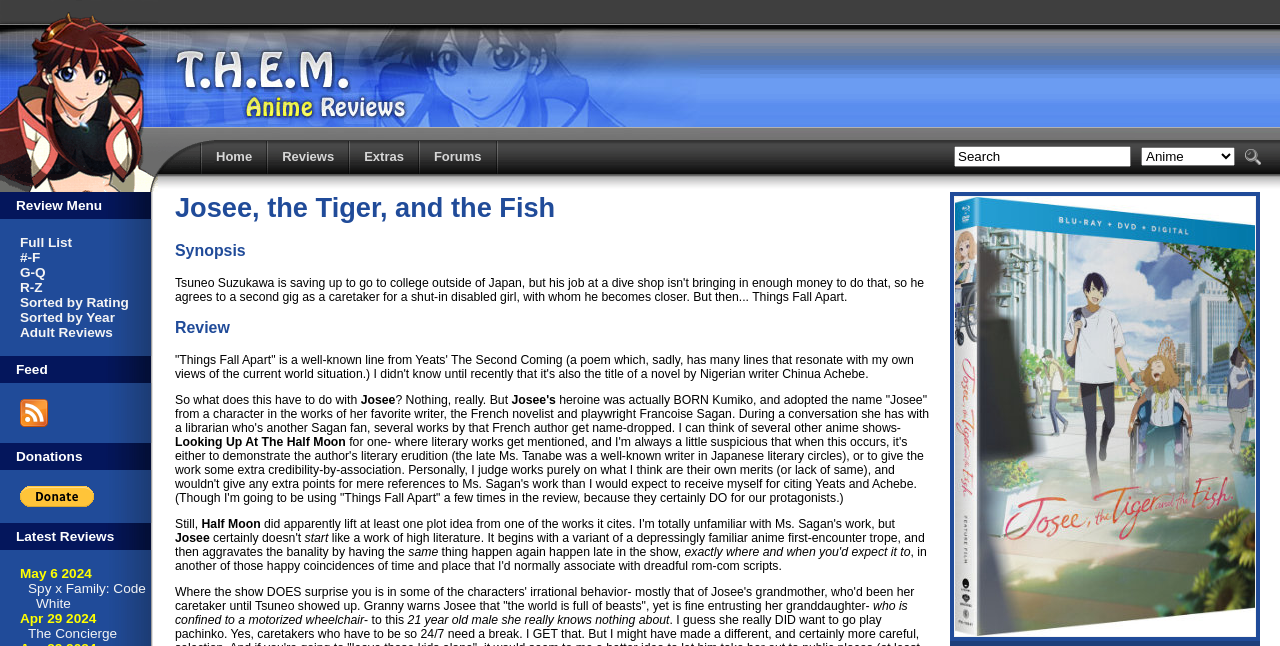Use a single word or phrase to answer this question: 
What is the rating of the anime being reviewed?

Not specified